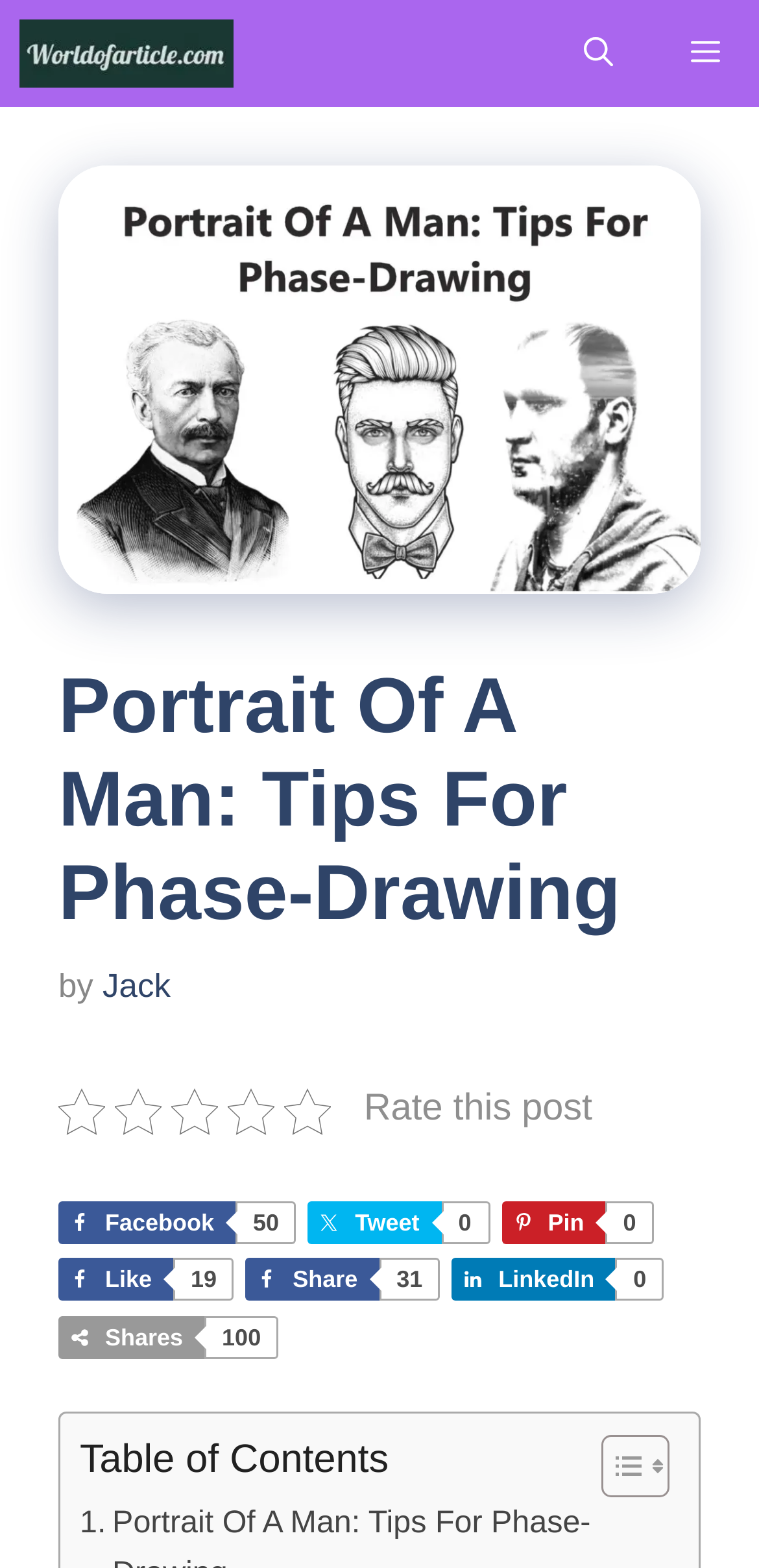Locate the bounding box coordinates of the clickable region necessary to complete the following instruction: "Share this post on Facebook". Provide the coordinates in the format of four float numbers between 0 and 1, i.e., [left, top, right, bottom].

[0.077, 0.766, 0.386, 0.793]